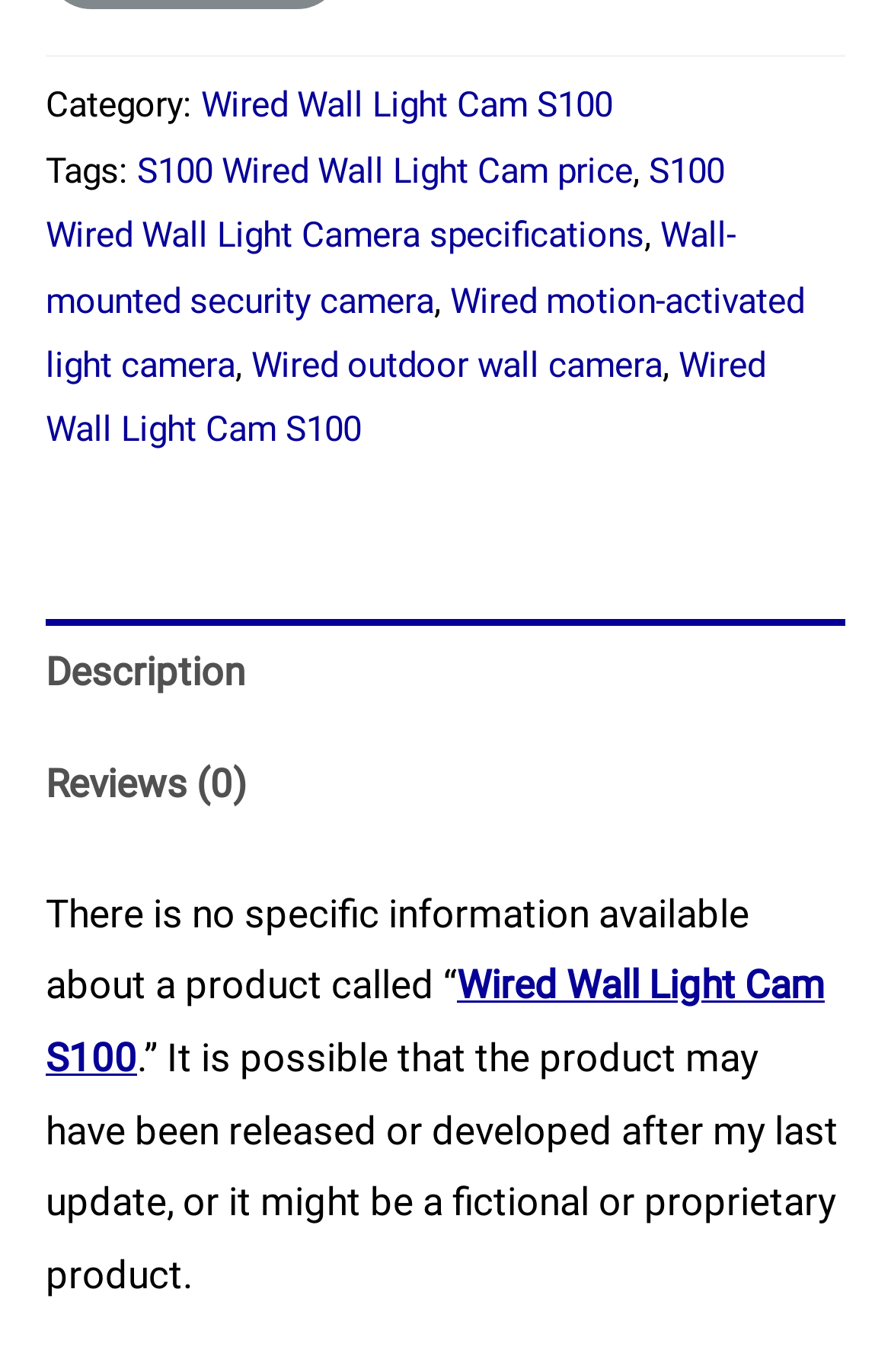Please locate the bounding box coordinates of the element's region that needs to be clicked to follow the instruction: "Read reviews". The bounding box coordinates should be provided as four float numbers between 0 and 1, i.e., [left, top, right, bottom].

[0.051, 0.511, 0.91, 0.592]